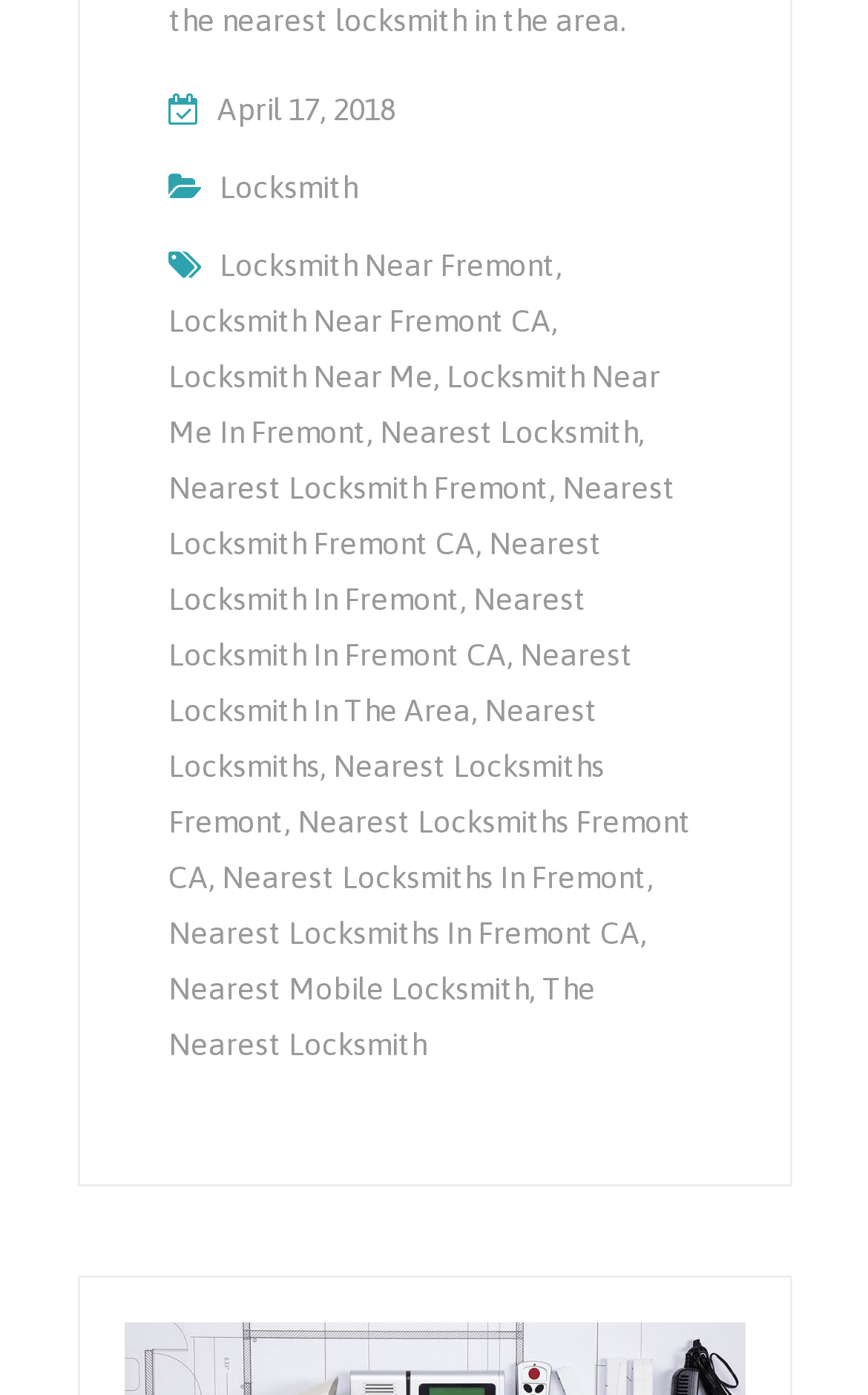What is the vertical position of the link 'Nearest Locksmith'?
Using the image, respond with a single word or phrase.

Above 'Nearest Locksmith Fremont'